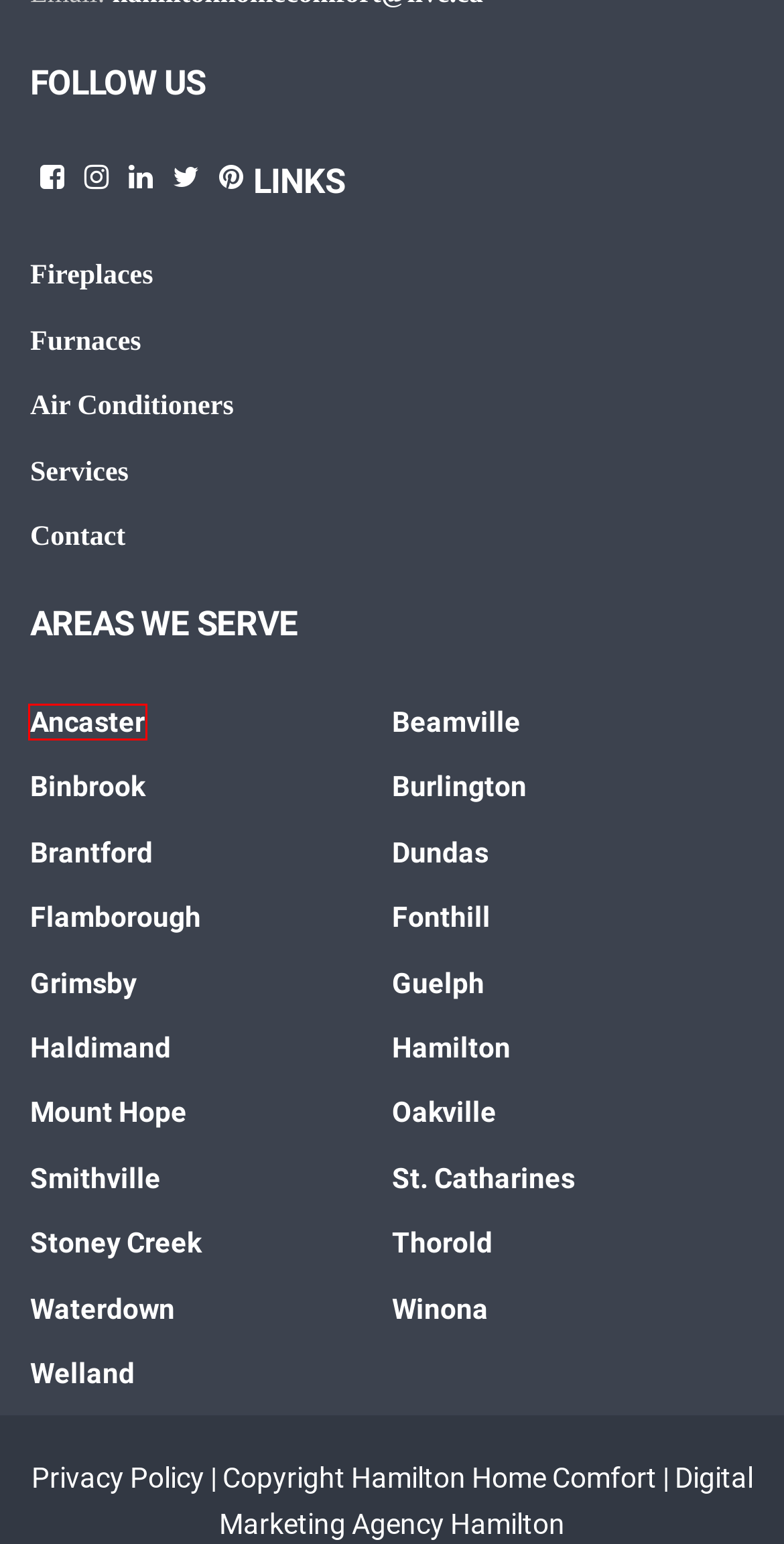You have a screenshot of a webpage where a red bounding box highlights a specific UI element. Identify the description that best matches the resulting webpage after the highlighted element is clicked. The choices are:
A. HVAC Services Oakville ON
B. HVAC Services Haldimand, ON
C. HVAC Services Binbrook ON
D. HVAC Services Ancaster ON
E. HVAC Services Beamville, ON
F. HVAC Services St. Catharines ON
G. Digital Marketing Agency Hamilton | Convex Studio - Local Expertise
H. HVAC Services Smithville, ON

D